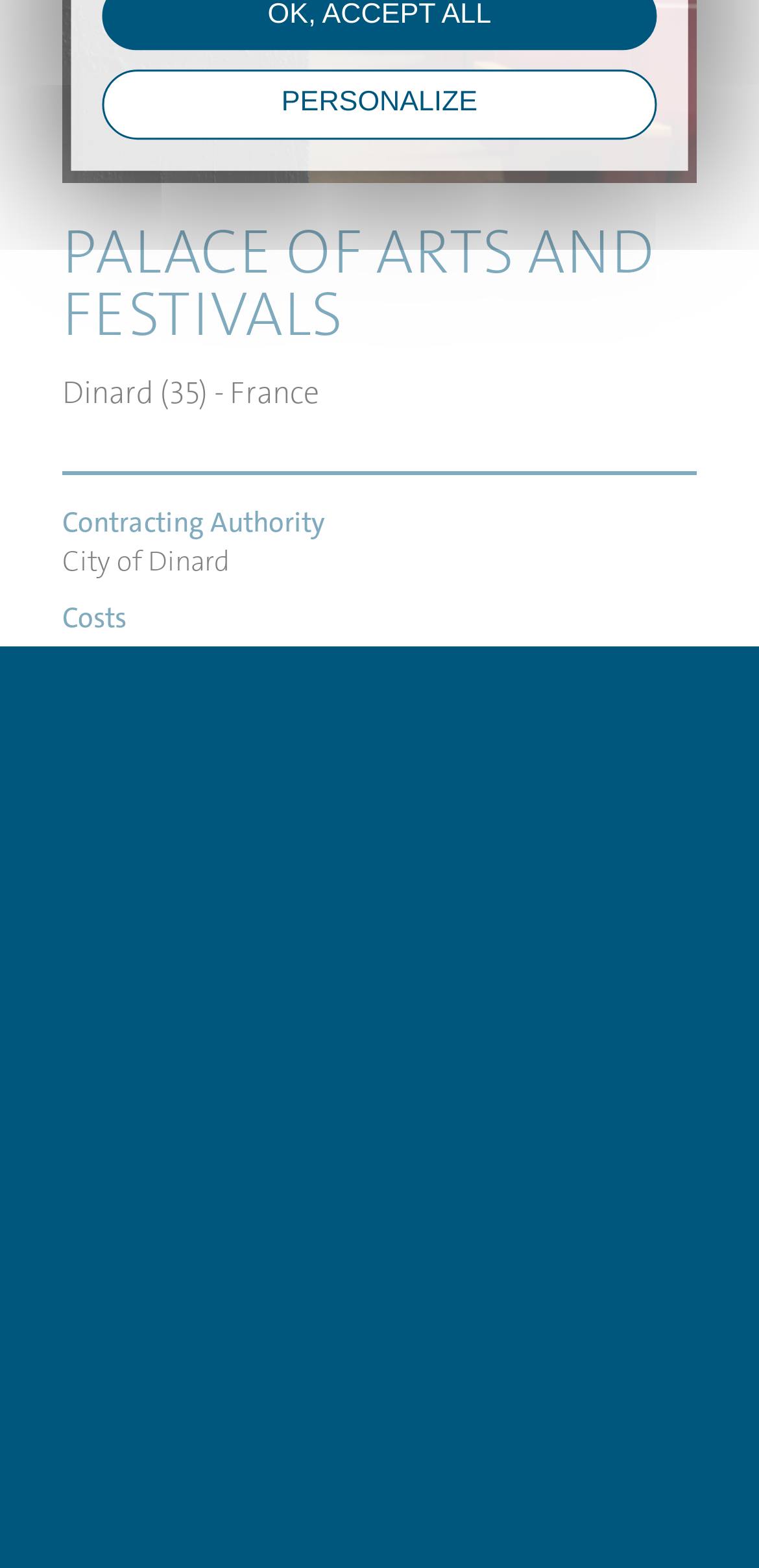For the element described, predict the bounding box coordinates as (top-left x, top-left y, bottom-right x, bottom-right y). All values should be between 0 and 1. Element description: Privacy Policy

None